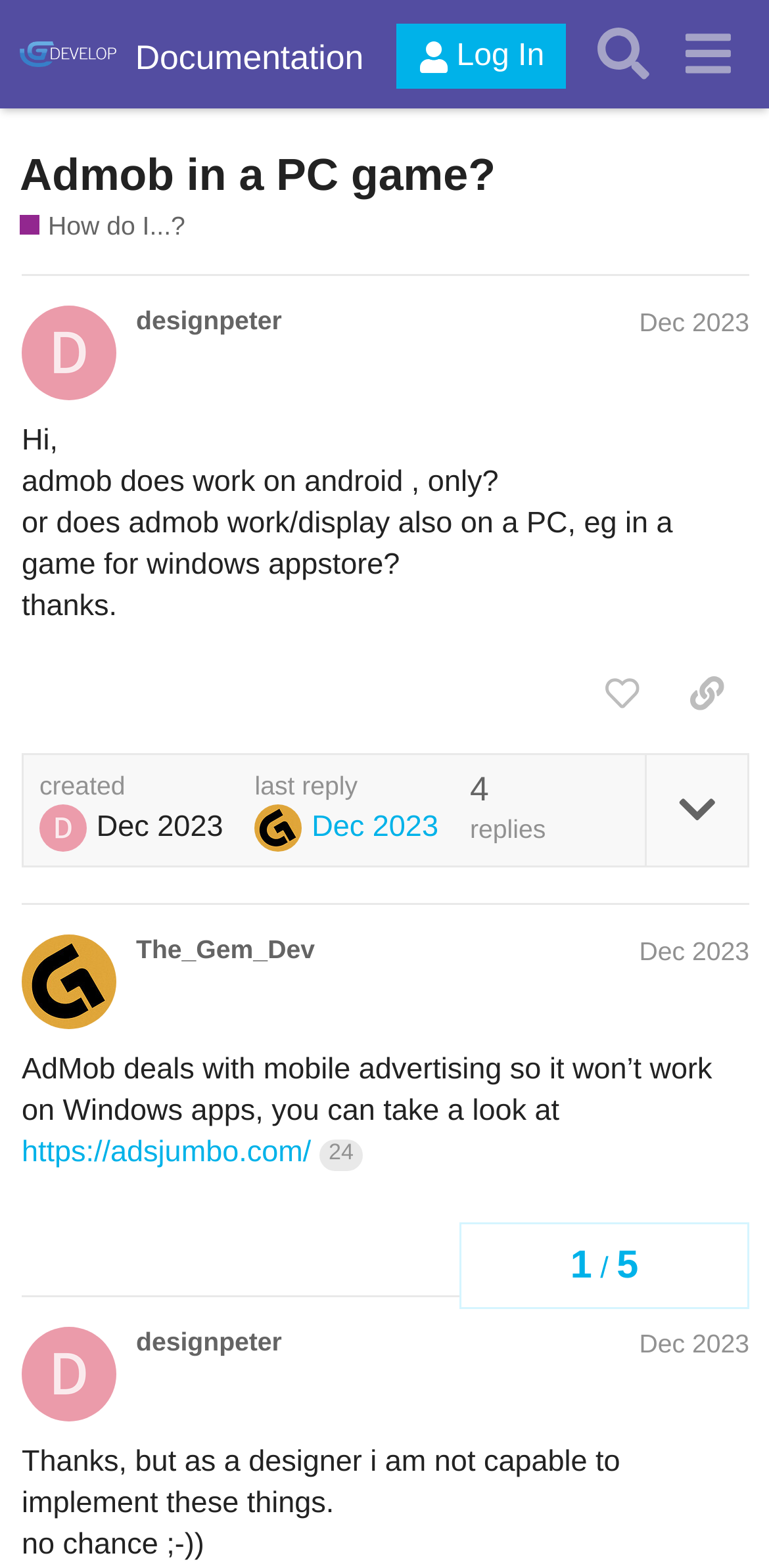What is the name of the user who started the topic?
Give a thorough and detailed response to the question.

The name of the user who started the topic is designpeter, as indicated by the link 'designpeter' in the region 'post #1 by @designpeter'.